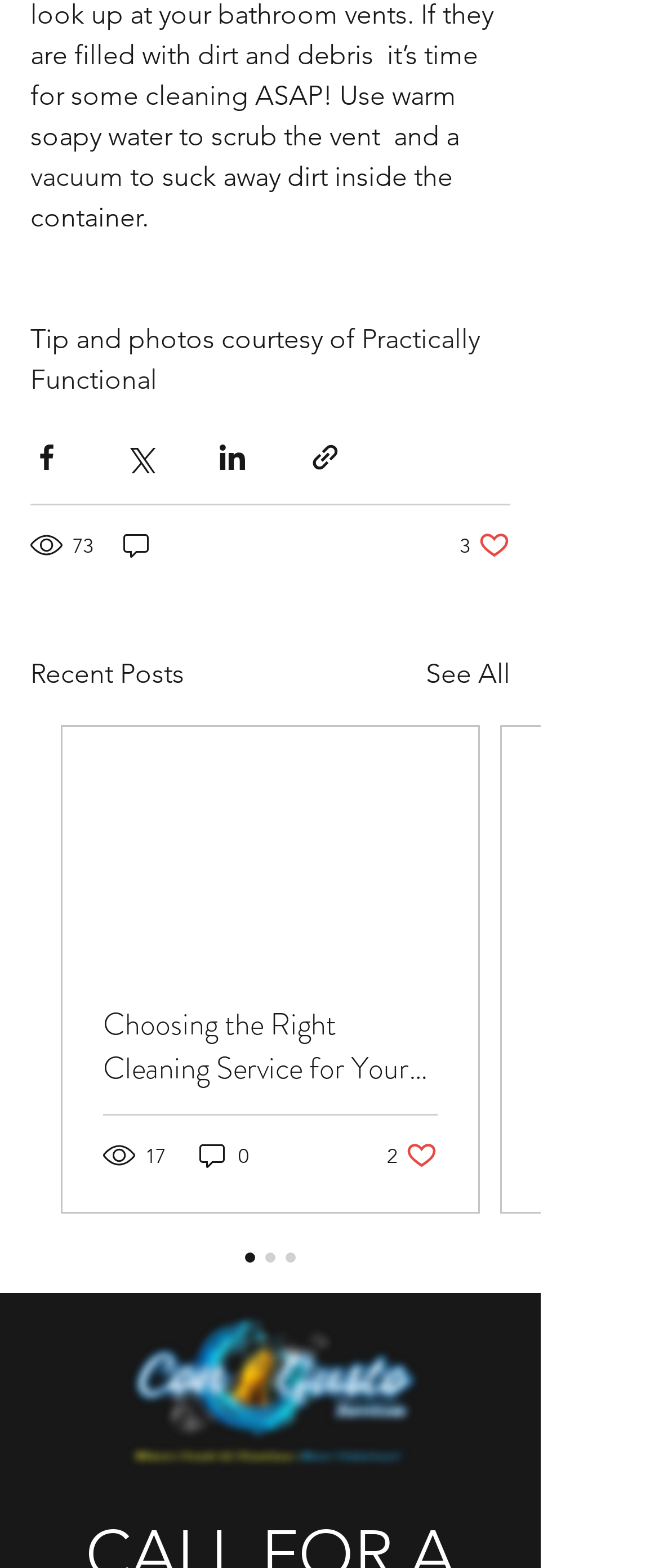Provide the bounding box coordinates of the HTML element this sentence describes: "Home". The bounding box coordinates consist of four float numbers between 0 and 1, i.e., [left, top, right, bottom].

None